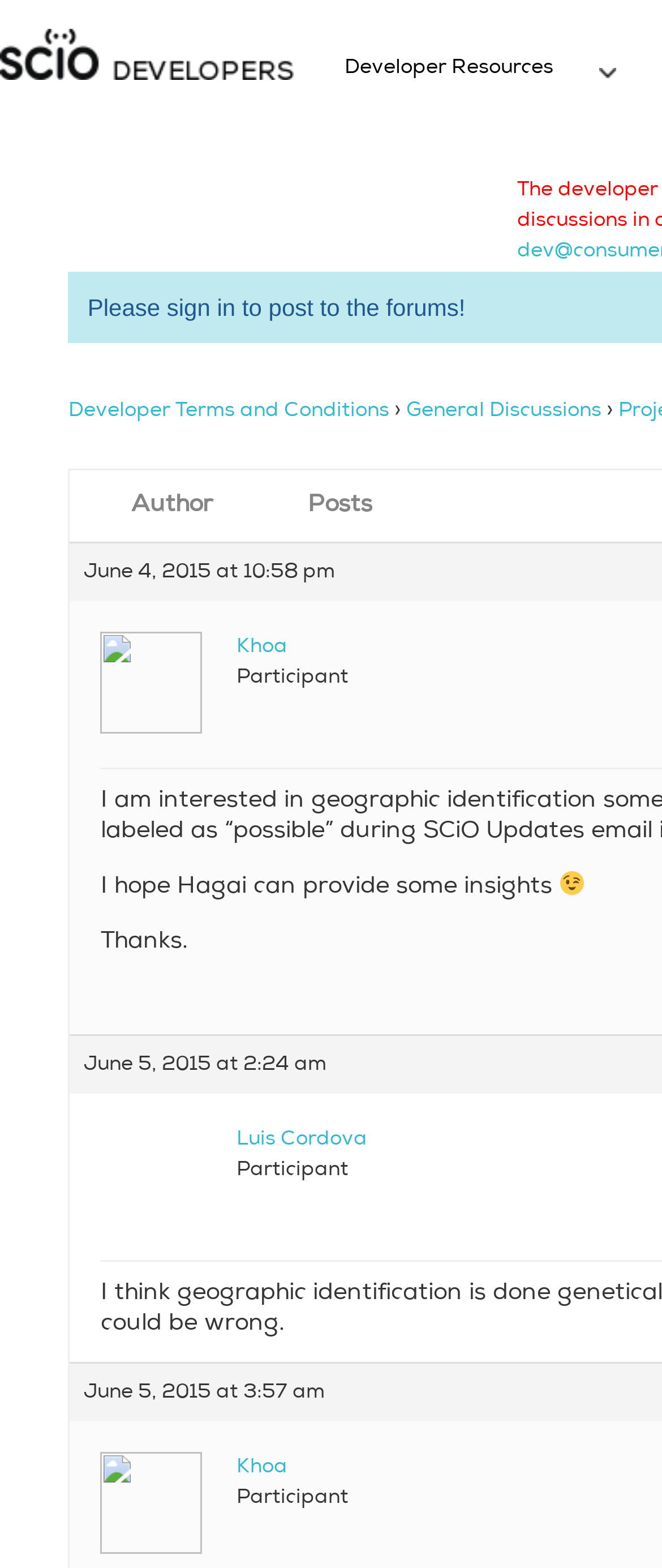Please determine the bounding box coordinates for the UI element described here. Use the format (top-left x, top-left y, bottom-right x, bottom-right y) with values bounded between 0 and 1: Developer Terms and Conditions

[0.104, 0.256, 0.588, 0.269]